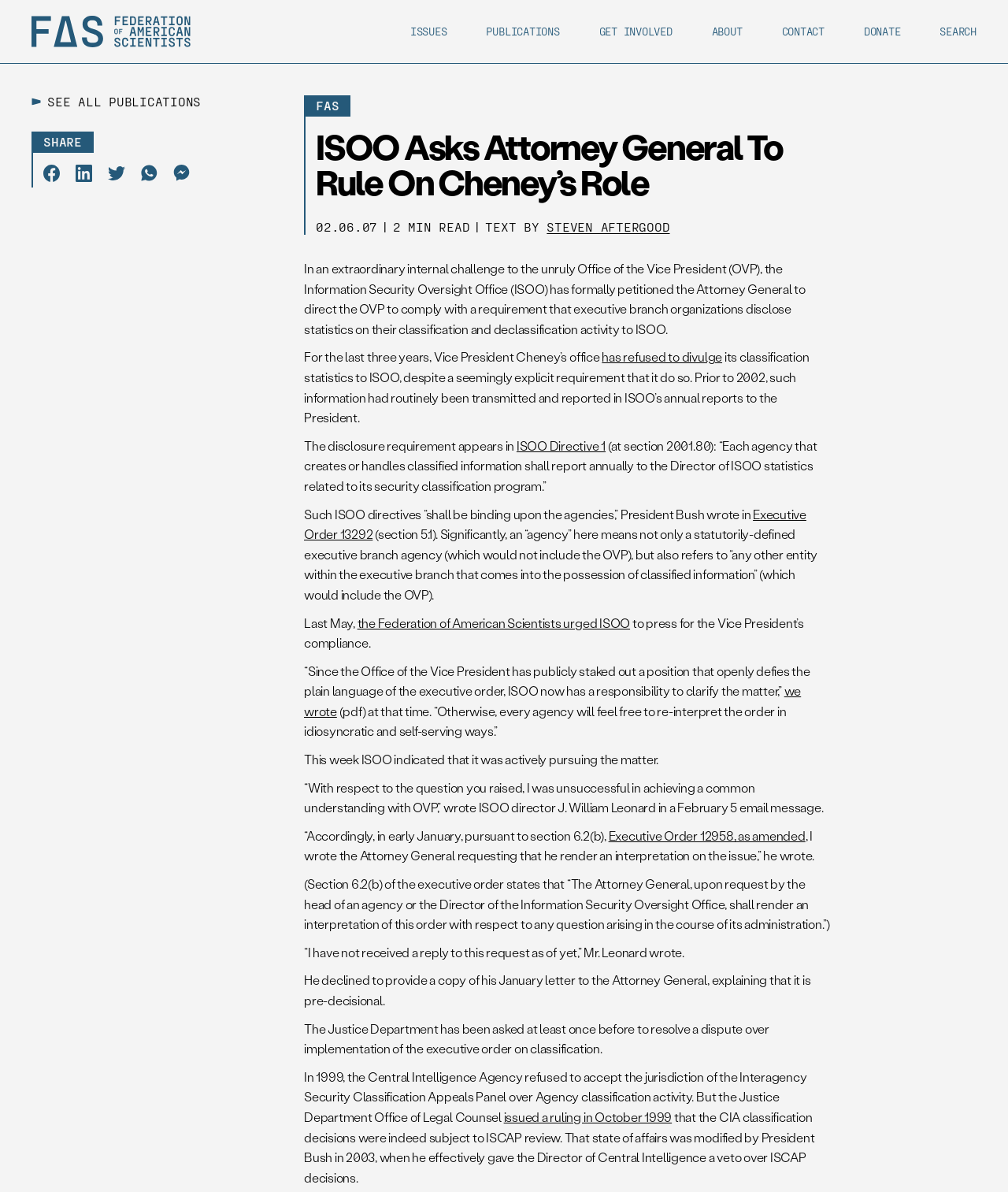Please locate the bounding box coordinates of the element that needs to be clicked to achieve the following instruction: "Click on the 'STEVEN AFTERGOOD' link". The coordinates should be four float numbers between 0 and 1, i.e., [left, top, right, bottom].

[0.542, 0.184, 0.664, 0.196]